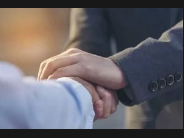Please provide a brief answer to the following inquiry using a single word or phrase:
What is the tone of the background in the image?

warm